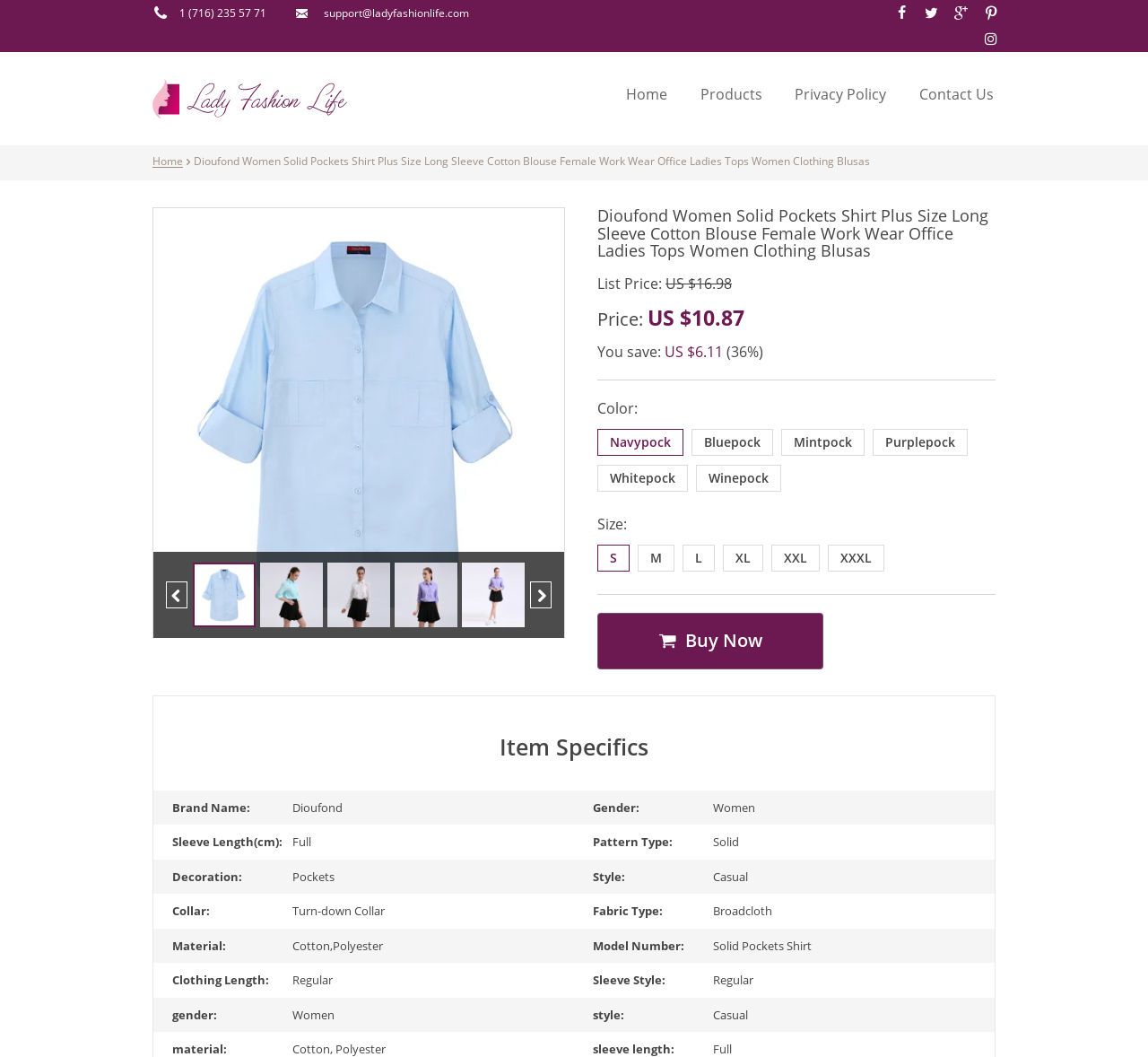Can you extract the primary headline text from the webpage?

Dioufond Women Solid Pockets Shirt Plus Size Long Sleeve Cotton Blouse Female Work Wear Office Ladies Tops Women Clothing Blusas